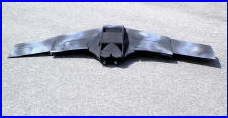Give a one-word or phrase response to the following question: What type of missions is the UMAAV suited for?

Surveillance and rapid response